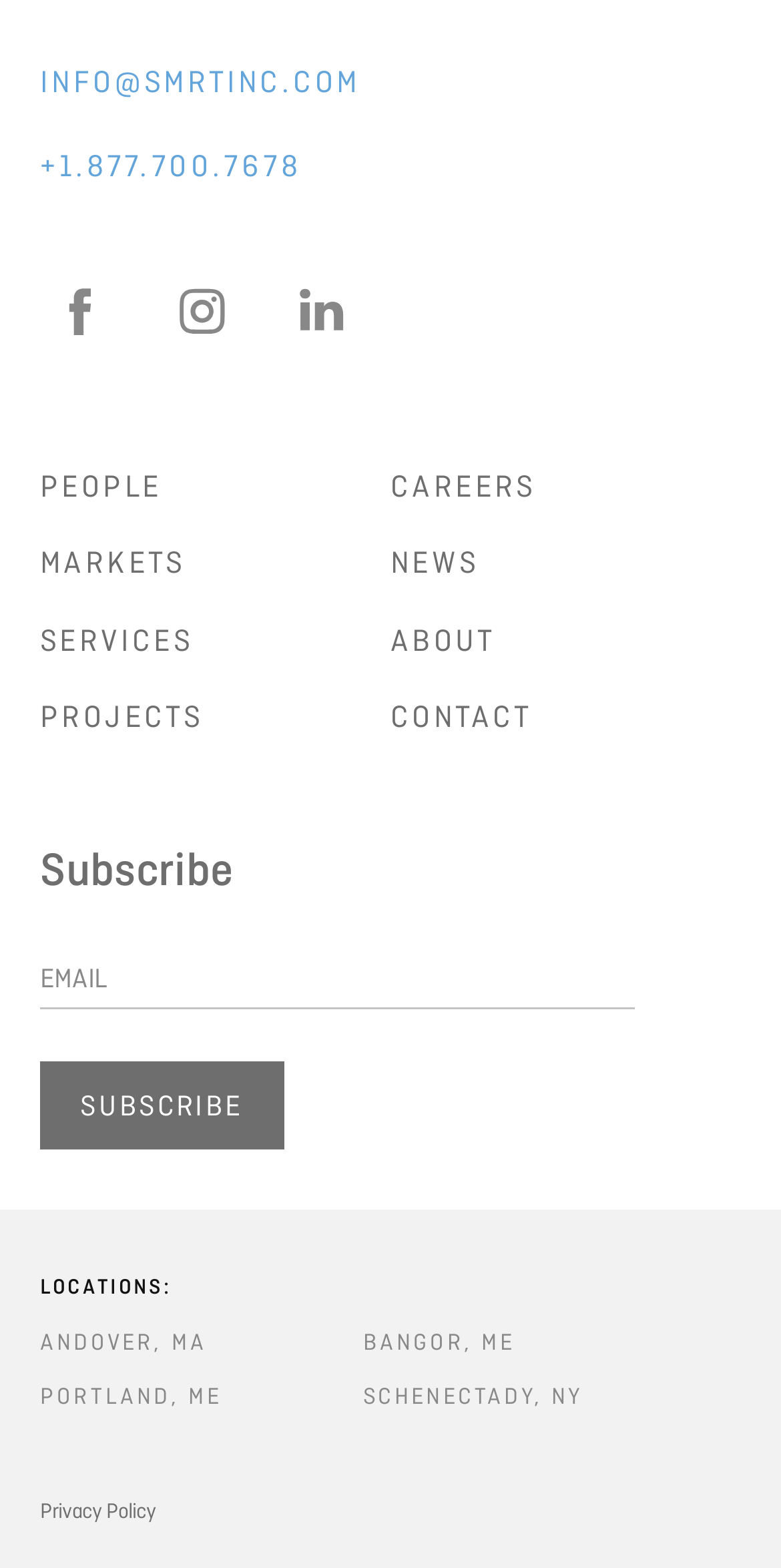Please examine the image and provide a detailed answer to the question: What is the purpose of the form?

The form is located below the 'Subscribe' heading and contains a textbox and a 'Subscribe' button. Its purpose is to allow users to submit their information to subscribe to something, likely a newsletter or updates from the company.